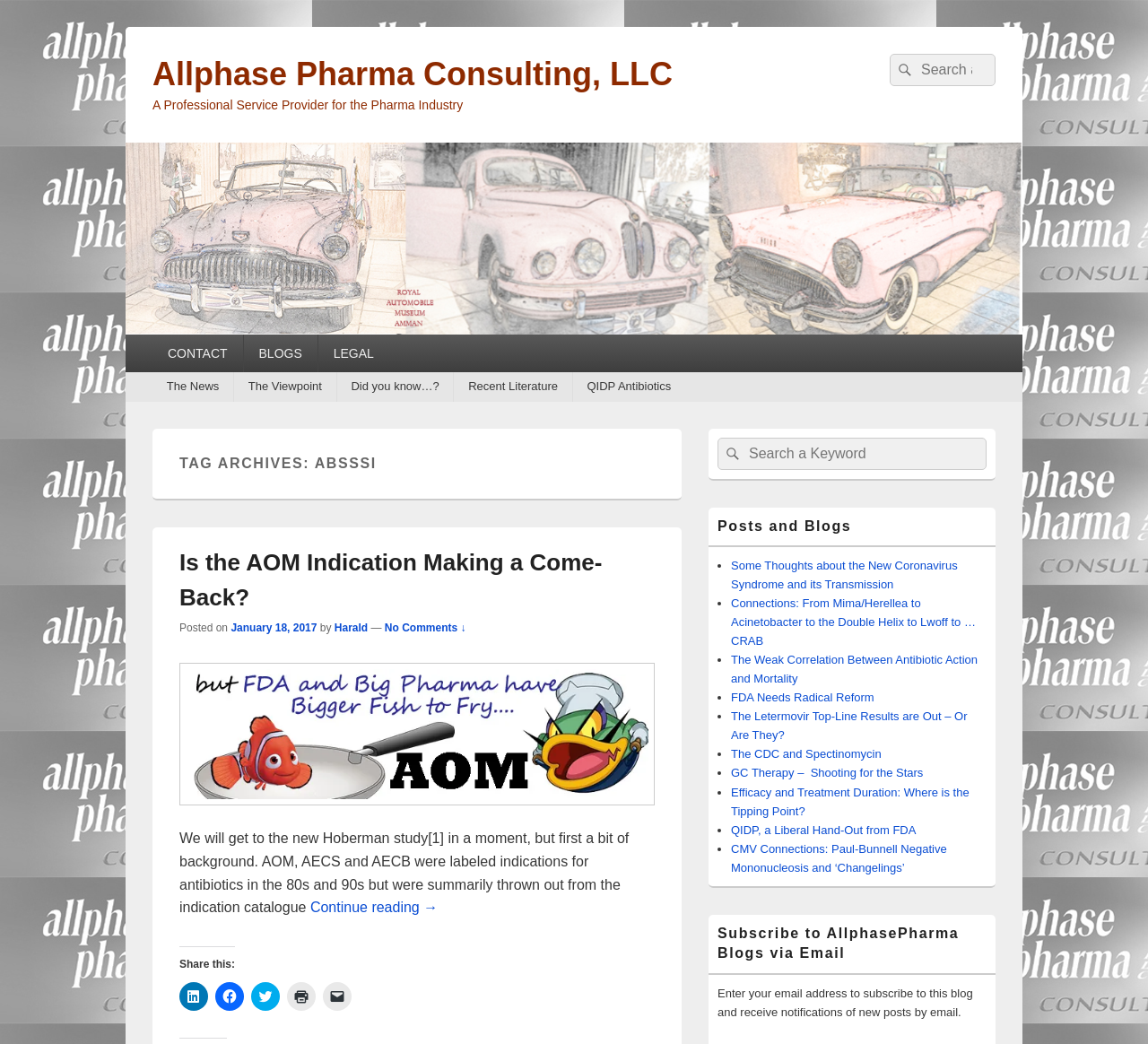Find the bounding box coordinates for the element that must be clicked to complete the instruction: "Read the blog post 'Is the AOM Indication Making a Come-Back?'". The coordinates should be four float numbers between 0 and 1, indicated as [left, top, right, bottom].

[0.156, 0.513, 0.57, 0.593]